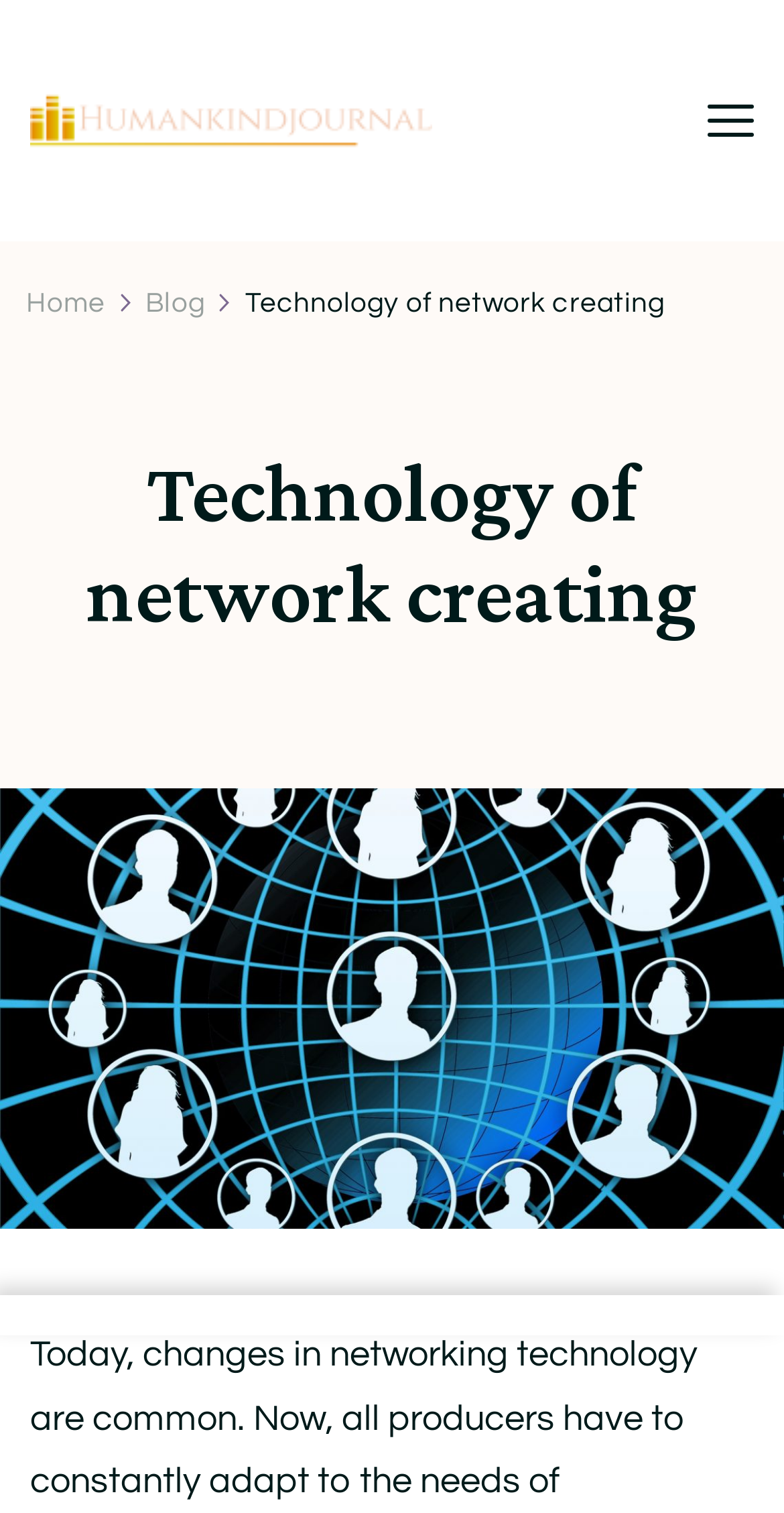Provide a brief response in the form of a single word or phrase:
How many elements are there in the navigation menu?

3 links